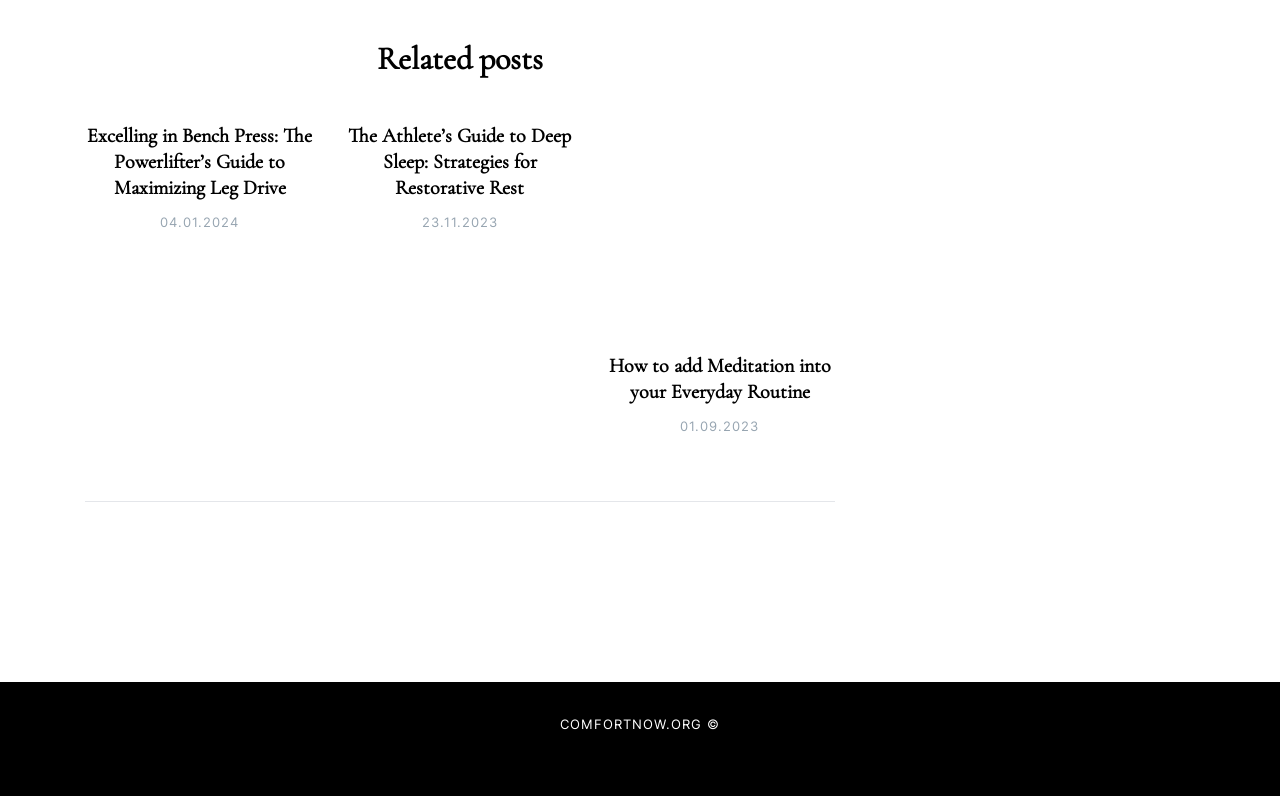What is the title of the first related post?
Identify the answer in the screenshot and reply with a single word or phrase.

Excelling in Bench Press